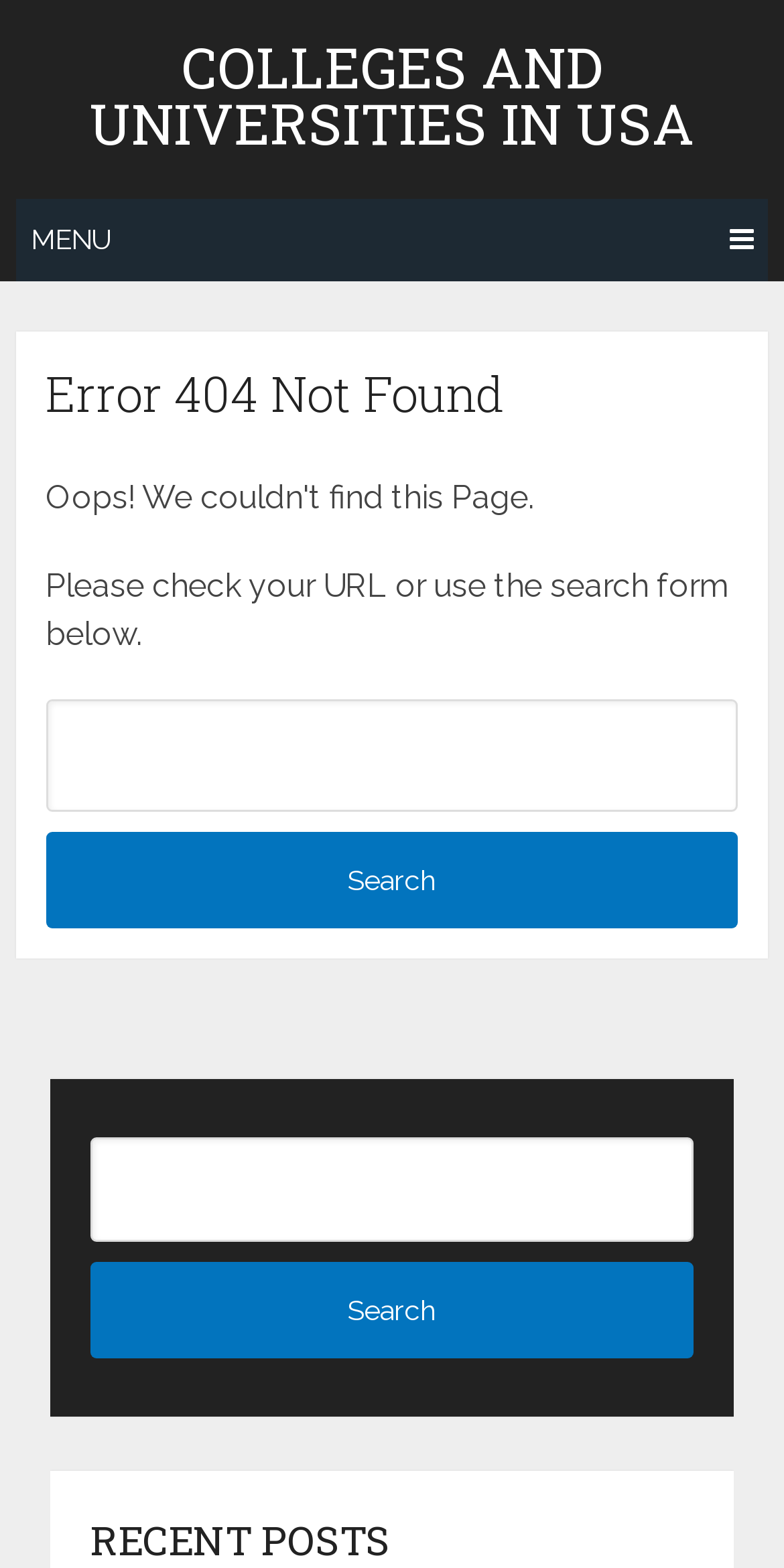How many search forms are available on the page?
Give a comprehensive and detailed explanation for the question.

There are two search forms on the page, one below the error message and another at the bottom of the page, both with a textbox and a search button.